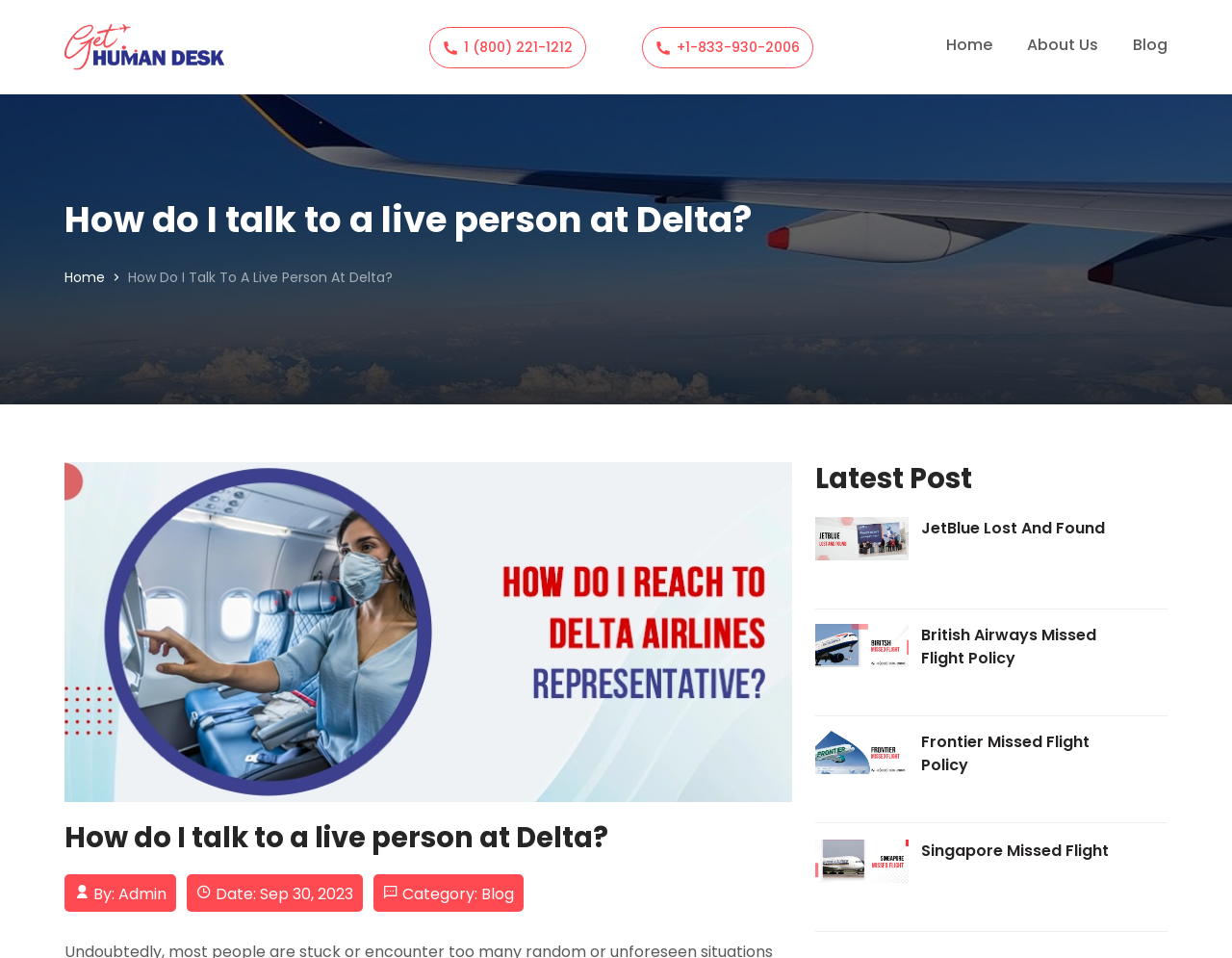Identify the bounding box coordinates of the area that should be clicked in order to complete the given instruction: "Read more about 'MOTOR YJF58-5-4'". The bounding box coordinates should be four float numbers between 0 and 1, i.e., [left, top, right, bottom].

None